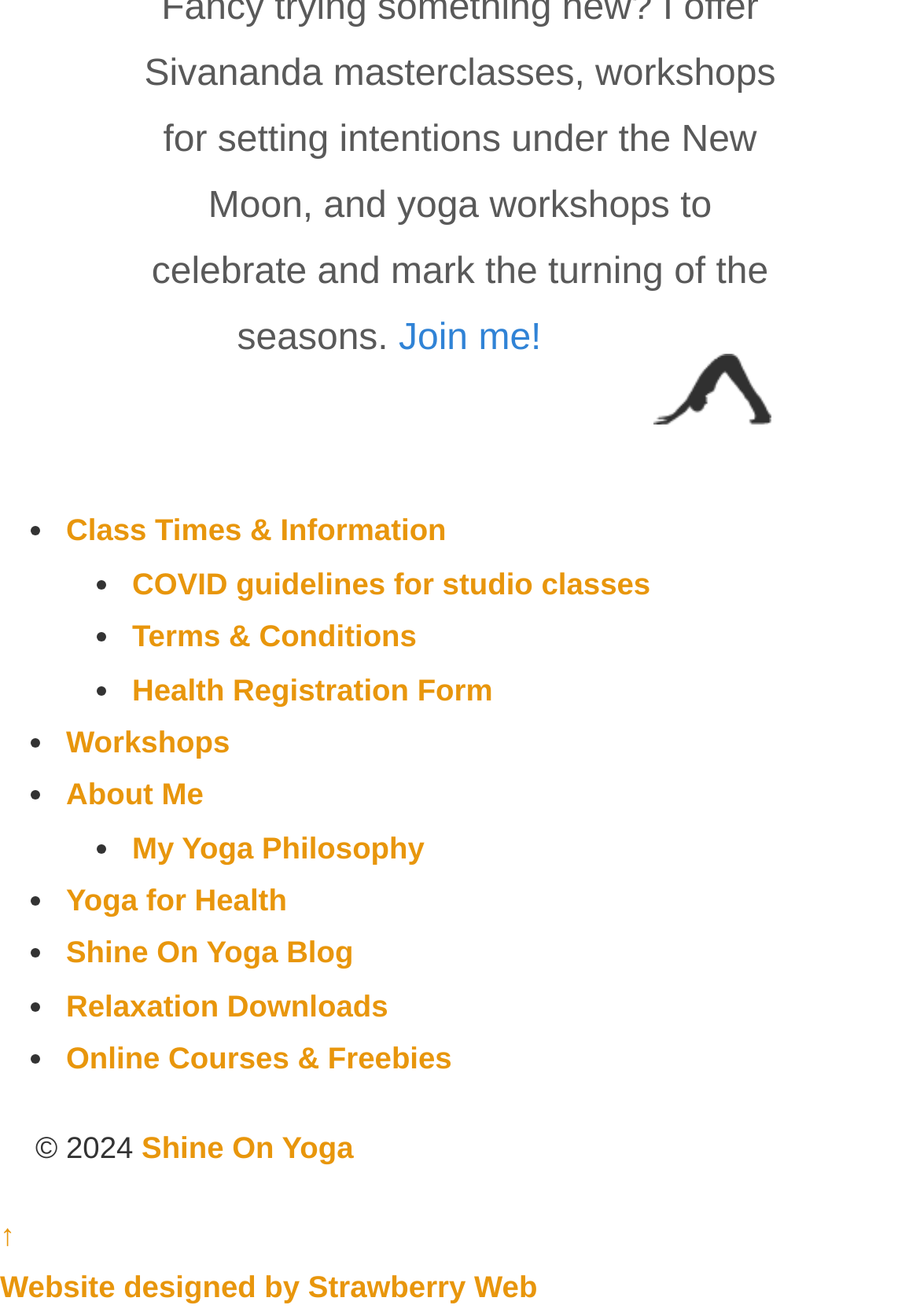Please provide the bounding box coordinates for the element that needs to be clicked to perform the instruction: "Click on 'Join me!' link". The coordinates must consist of four float numbers between 0 and 1, formatted as [left, top, right, bottom].

[0.433, 0.243, 0.588, 0.273]